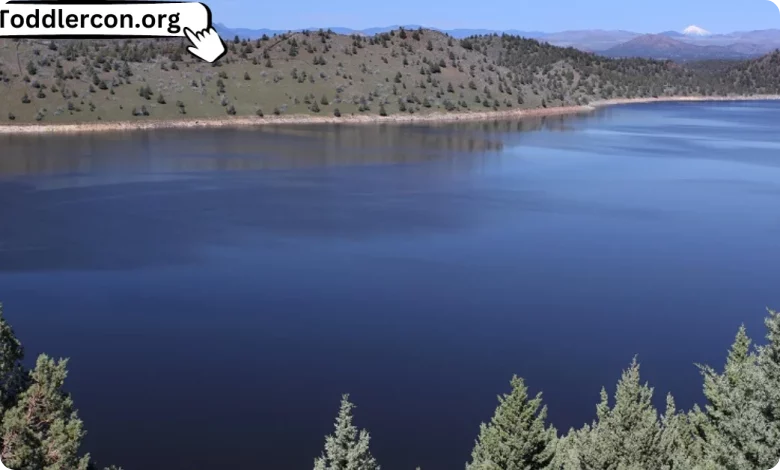What is in the background of the image?
Please provide a detailed answer to the question.

According to the caption, in the background of the image, distant mountains rise against a clear blue sky, adding to the picturesque landscape.